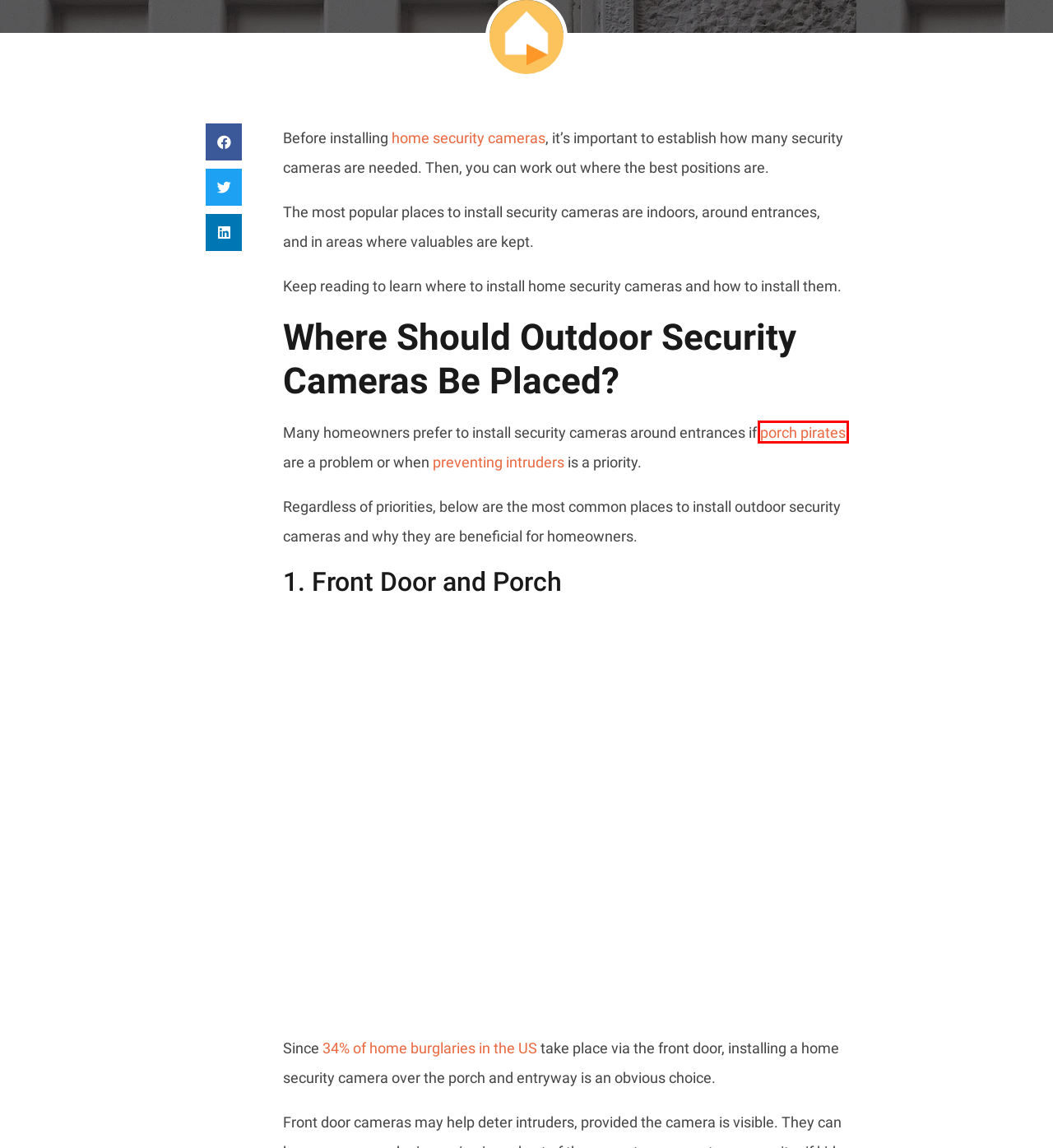You are given a screenshot of a webpage within which there is a red rectangle bounding box. Please choose the best webpage description that matches the new webpage after clicking the selected element in the bounding box. Here are the options:
A. 17 Alarming Burglary Statistics in 2023
B. Home Security Tips - AlfredCamera Blog
C. Home Security Cameras | Indoor and Outdoor | AlfredCamera
D. How to Stop Porch Pirates: 5 Package Theft Solutions - AlfredCamera Blog
E. Unboxing Wyze Cam V3 Feature-Rich Budget Camera - AlfredCamera Blog
F. The 5 Best Motion Sensor Cameras (And What You Need to Know About Them) - AlfredCamera Blog
G. How to Prevent Home Invasion: 5 Essential Ways - AlfredCamera Blog
H. AlfredCamera | Simple Security at Your Fingertips

D